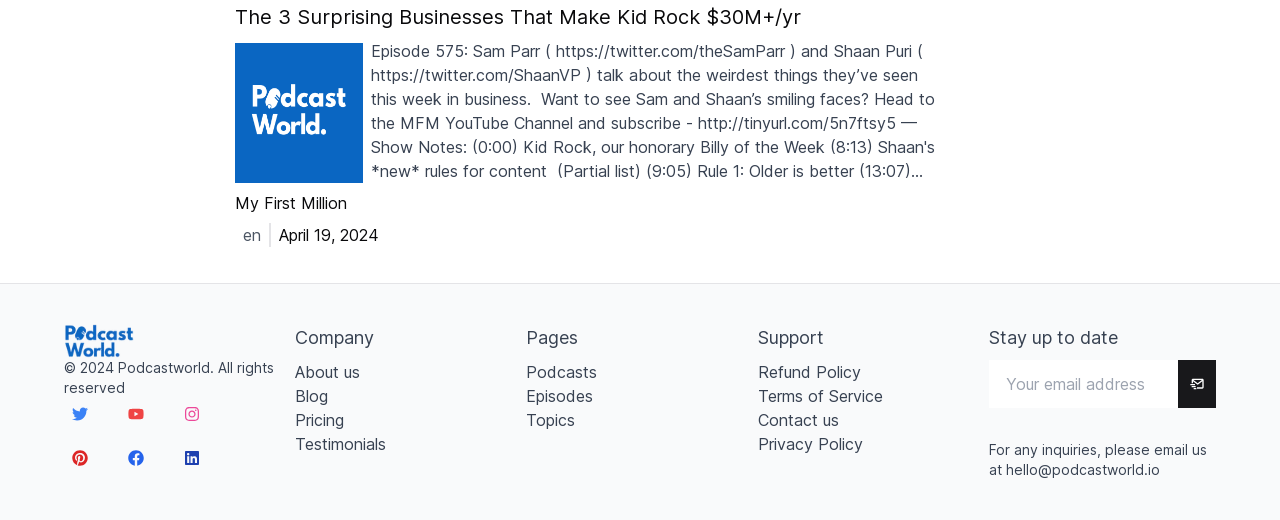How many social media links are available?
Answer the question with as much detail as possible.

I counted the number of social media links by looking at the icons and text next to them, which are Twitter, YouTube, Instagram, Pinterest, Facebook, and LinkedIn.